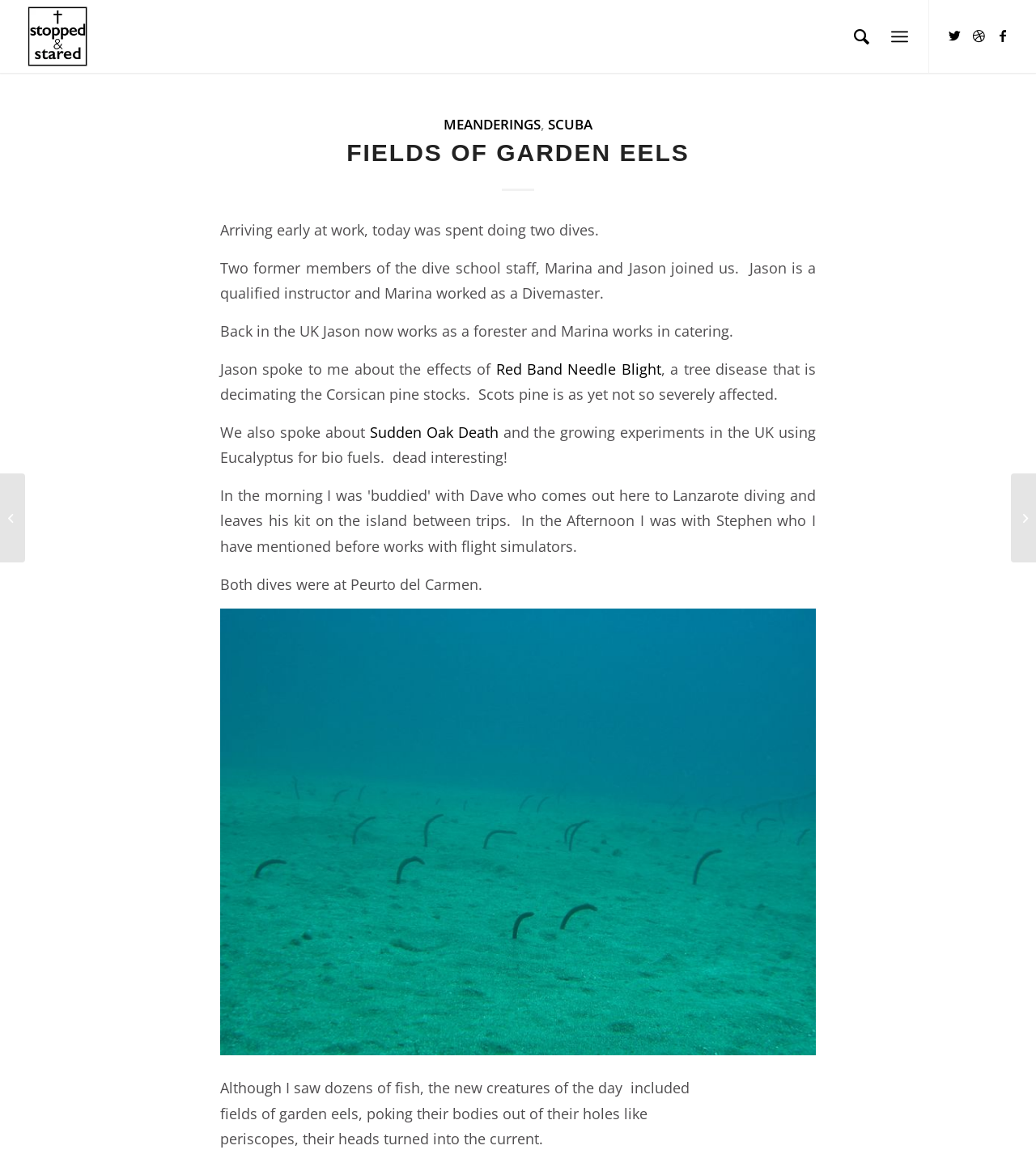Please determine the bounding box coordinates of the area that needs to be clicked to complete this task: 'Read more about 'Red Band Needle Blight''. The coordinates must be four float numbers between 0 and 1, formatted as [left, top, right, bottom].

[0.479, 0.306, 0.638, 0.323]